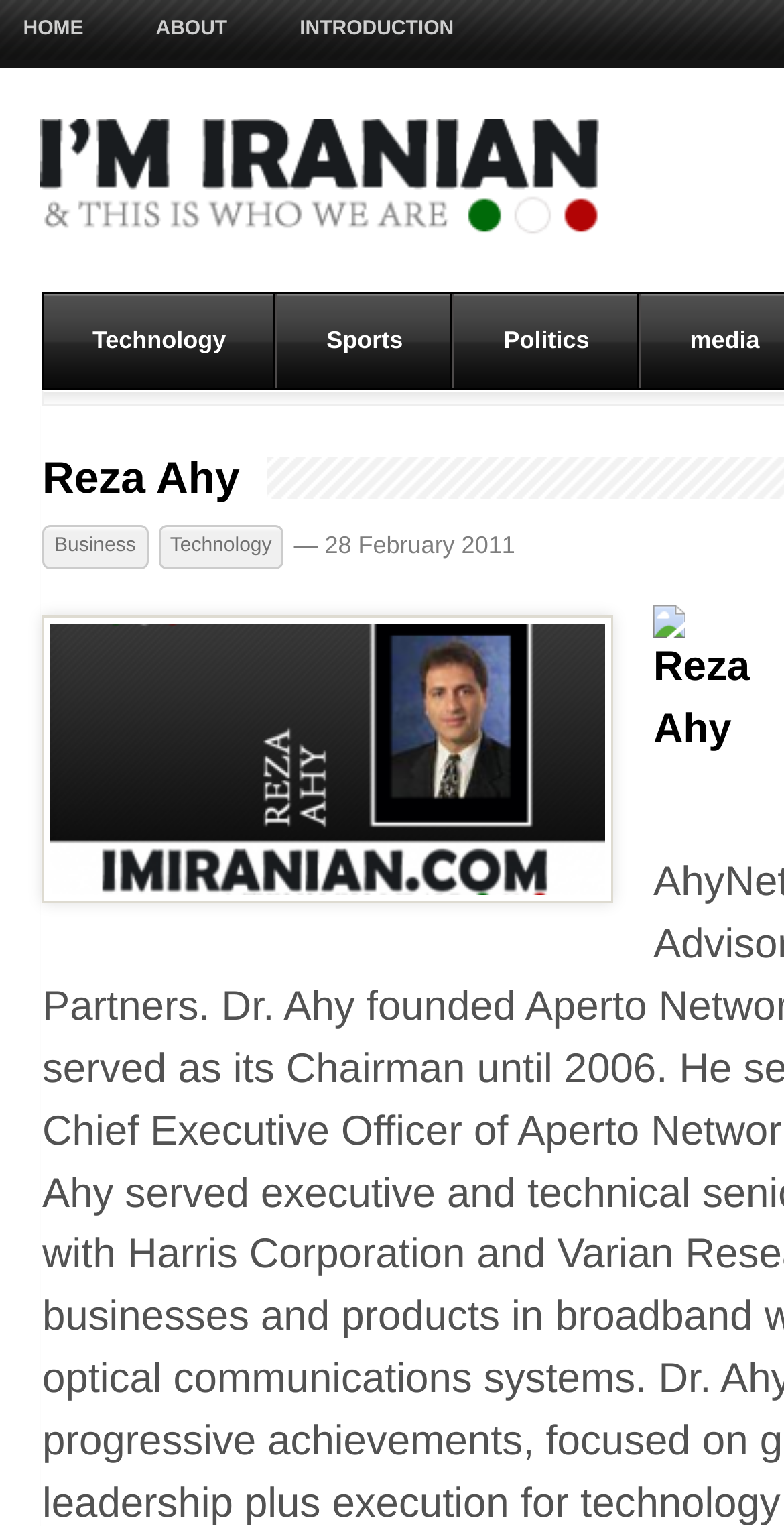Locate the bounding box coordinates of the element that should be clicked to fulfill the instruction: "view introduction".

[0.336, 0.0, 0.625, 0.04]